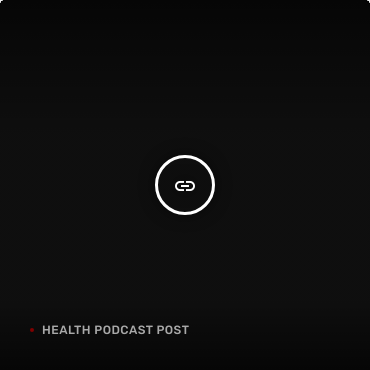Respond to the following query with just one word or a short phrase: 
What is the background color of the image?

Dark